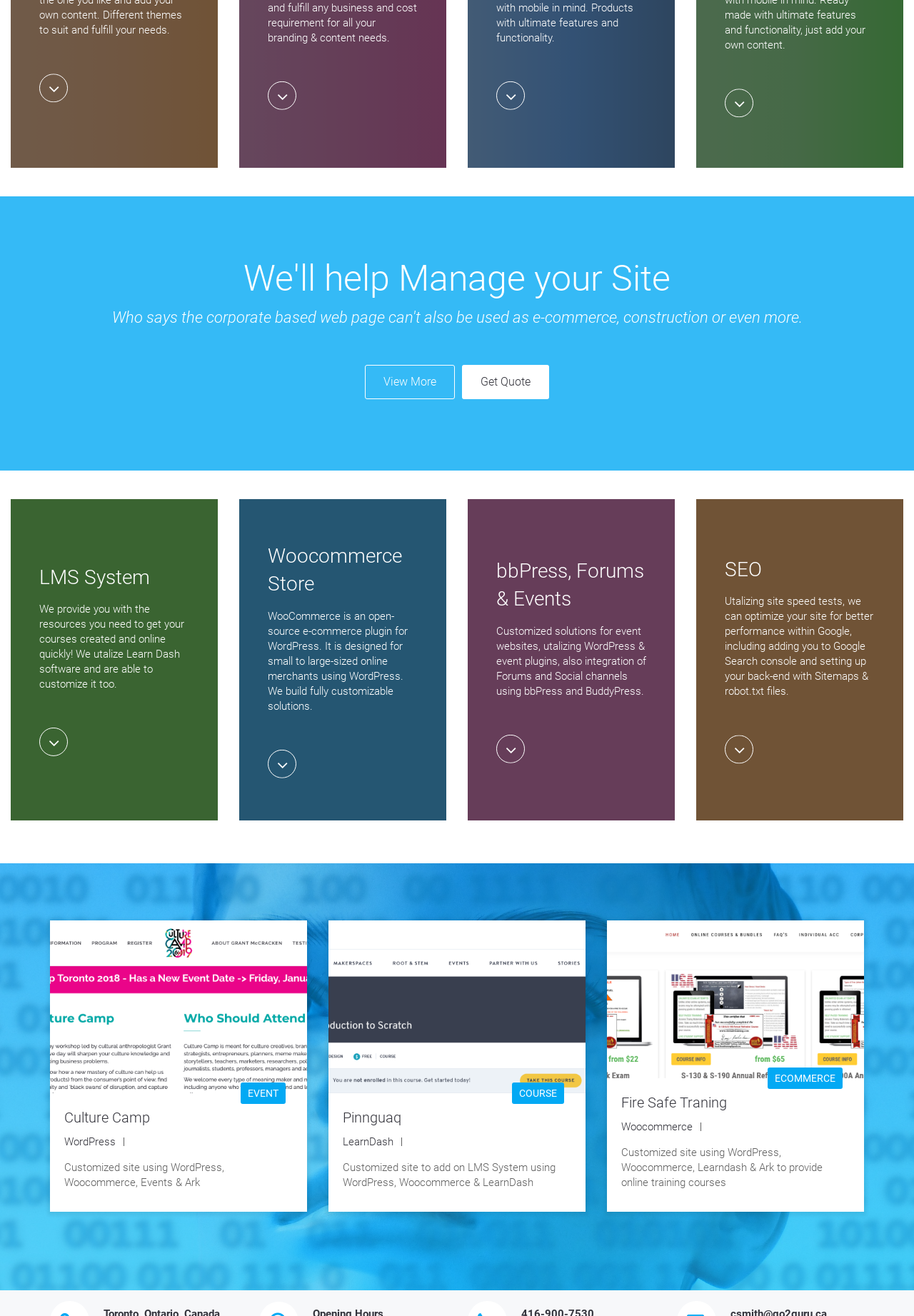Please locate the bounding box coordinates of the element that should be clicked to achieve the given instruction: "Get Quote".

[0.505, 0.277, 0.601, 0.303]